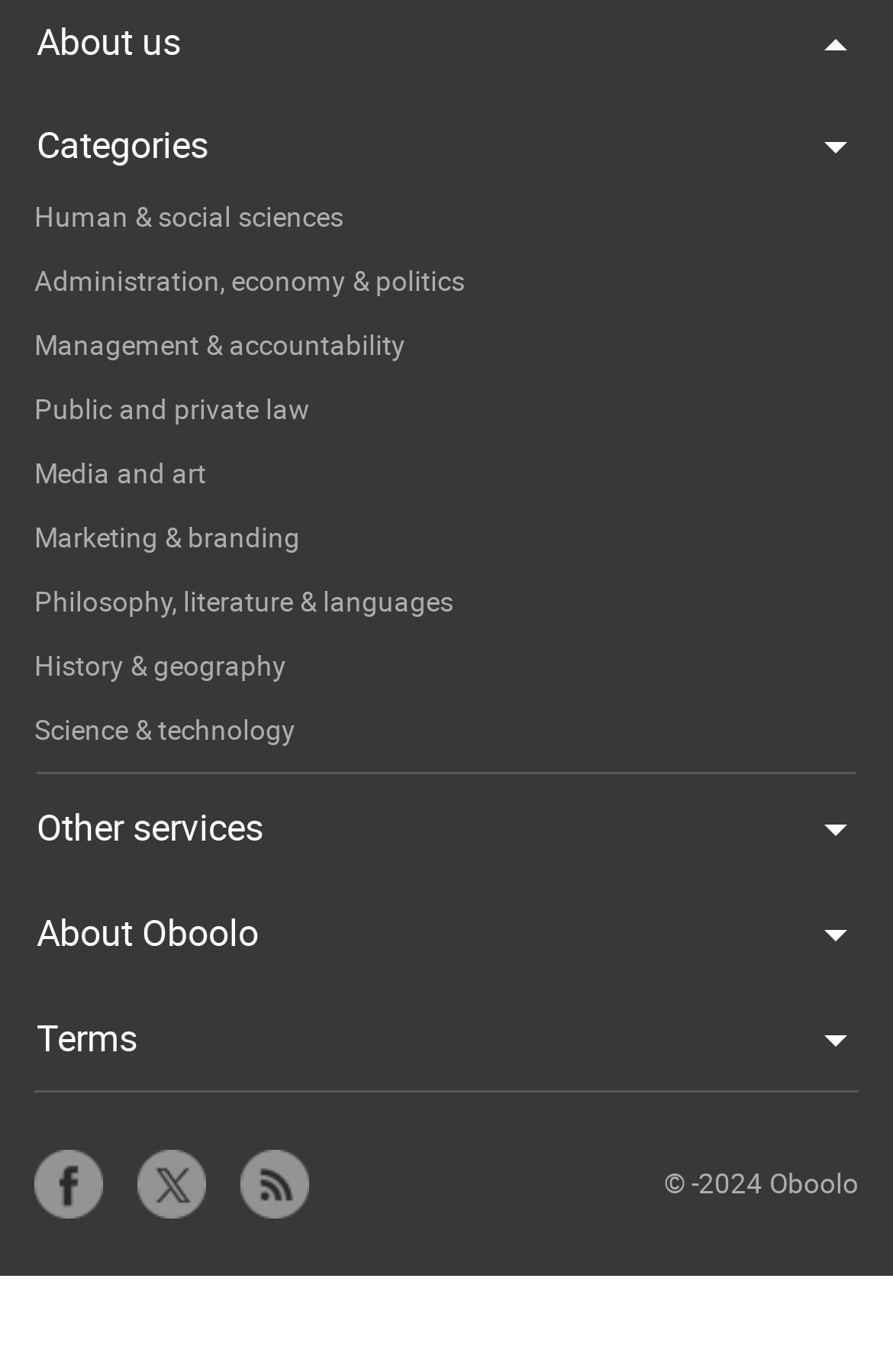Show the bounding box coordinates for the element that needs to be clicked to execute the following instruction: "Follow us on Facebook". Provide the coordinates in the form of four float numbers between 0 and 1, i.e., [left, top, right, bottom].

[0.038, 0.838, 0.115, 0.888]